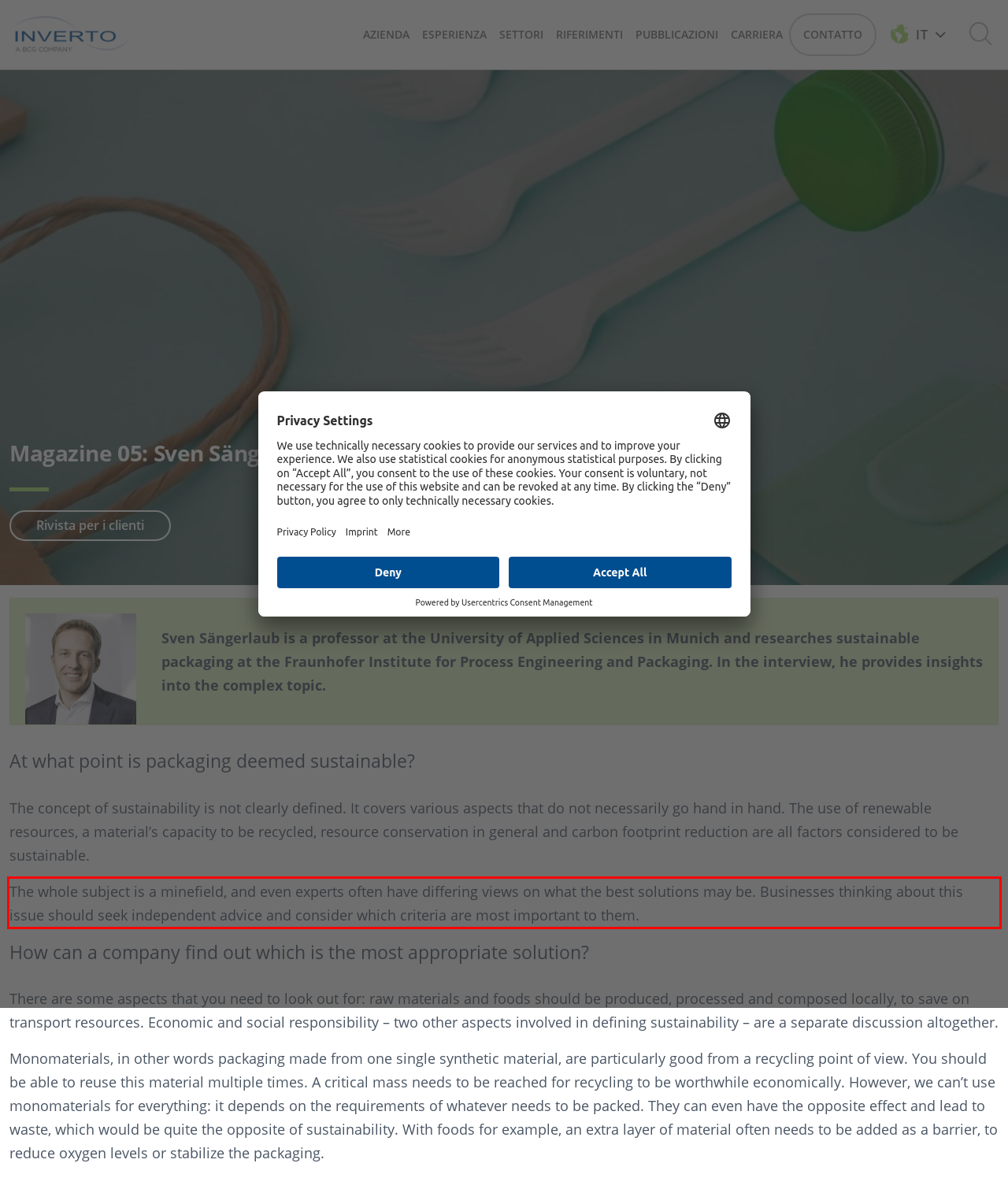In the screenshot of the webpage, find the red bounding box and perform OCR to obtain the text content restricted within this red bounding box.

The whole subject is a minefield, and even experts often have differing views on what the best solutions may be. Businesses thinking about this issue should seek independent advice and consider which criteria are most important to them.